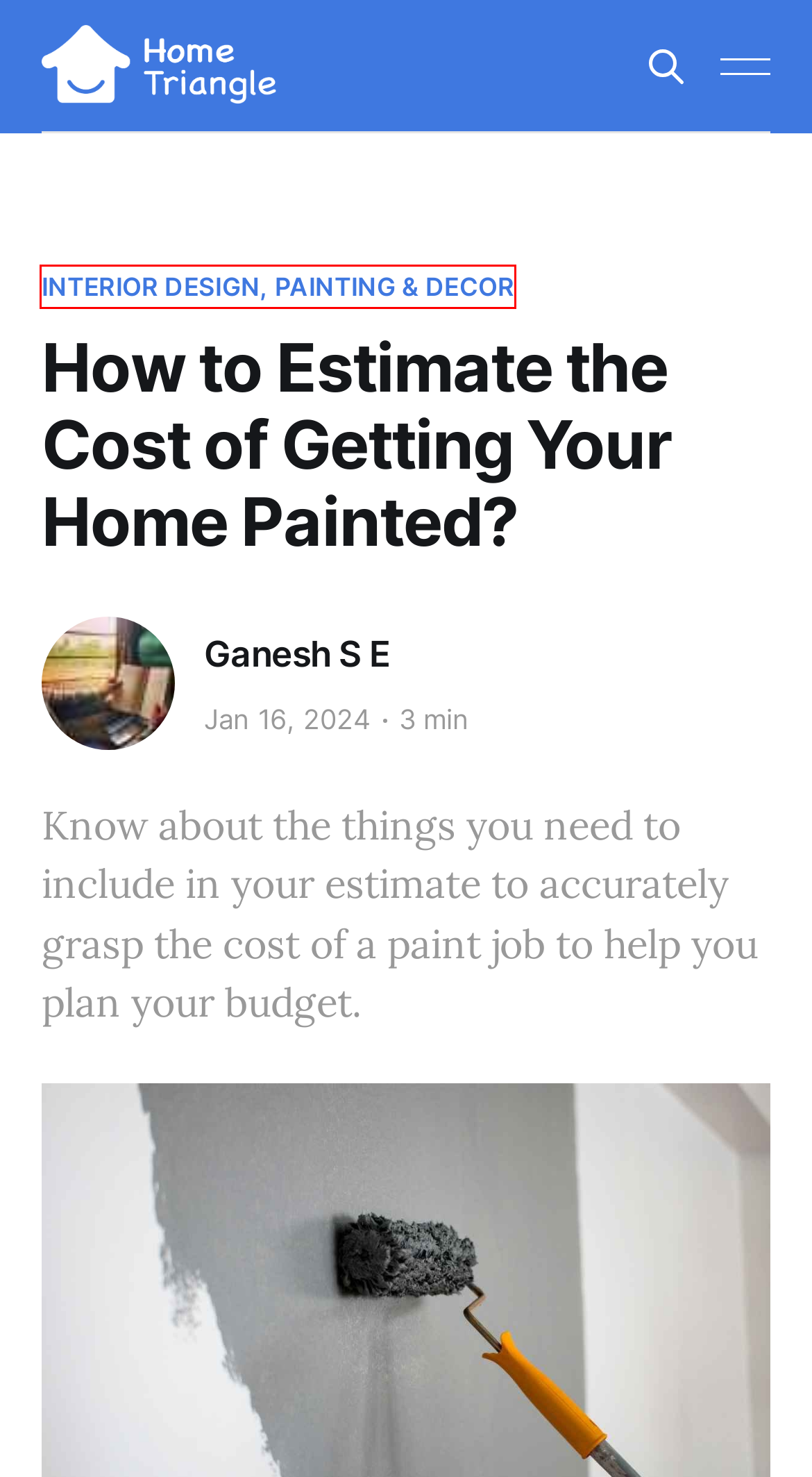Observe the screenshot of a webpage with a red bounding box highlighting an element. Choose the webpage description that accurately reflects the new page after the element within the bounding box is clicked. Here are the candidates:
A. Hire top rated local service professionals
B. Refund and Cancellation: Our Commitment to Customer Satisfaction
C. Connect with Us: Reach Out and Get in Touch Today
D. Interior Design, Painting & Decor - HomeTriangle Blogs - Insights & Tips
E. Join HomeTriangle and become a Partner Now
F. Terms of Use: Guidelines for Engaging with Our Platform
G. Home Interior Design Ideas & Photos in India
H. HomeTriangle Blogs: Insights & Tips for Your Home Journey

D